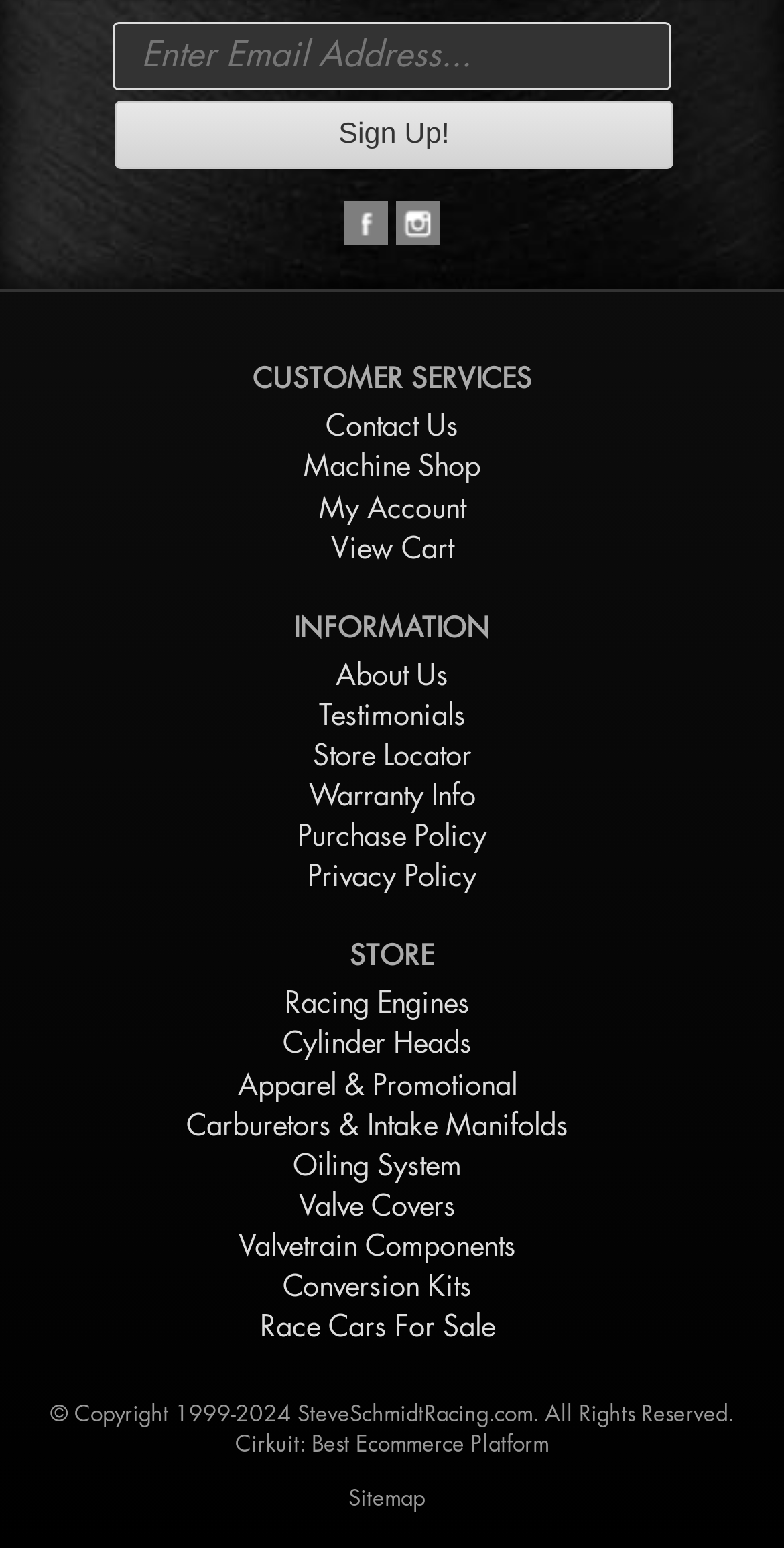Find the bounding box coordinates for the HTML element described as: "Sitemap". The coordinates should consist of four float values between 0 and 1, i.e., [left, top, right, bottom].

[0.444, 0.958, 0.542, 0.976]